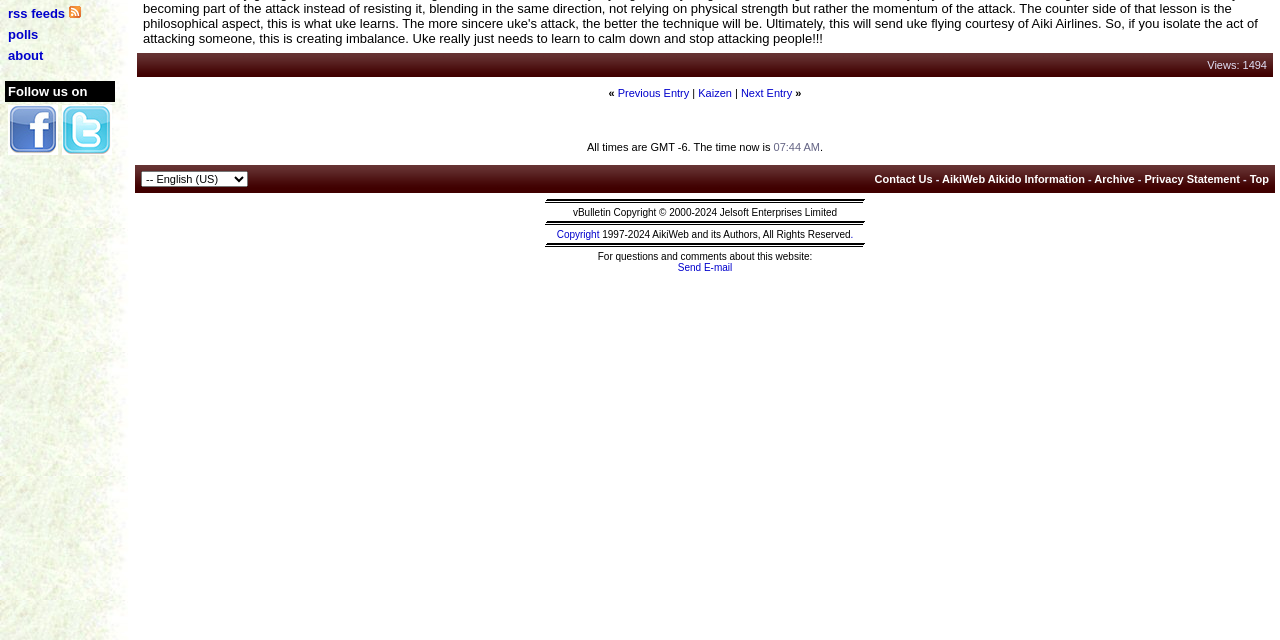Locate the bounding box for the described UI element: "AikiWeb Aikido Information". Ensure the coordinates are four float numbers between 0 and 1, formatted as [left, top, right, bottom].

[0.736, 0.271, 0.848, 0.29]